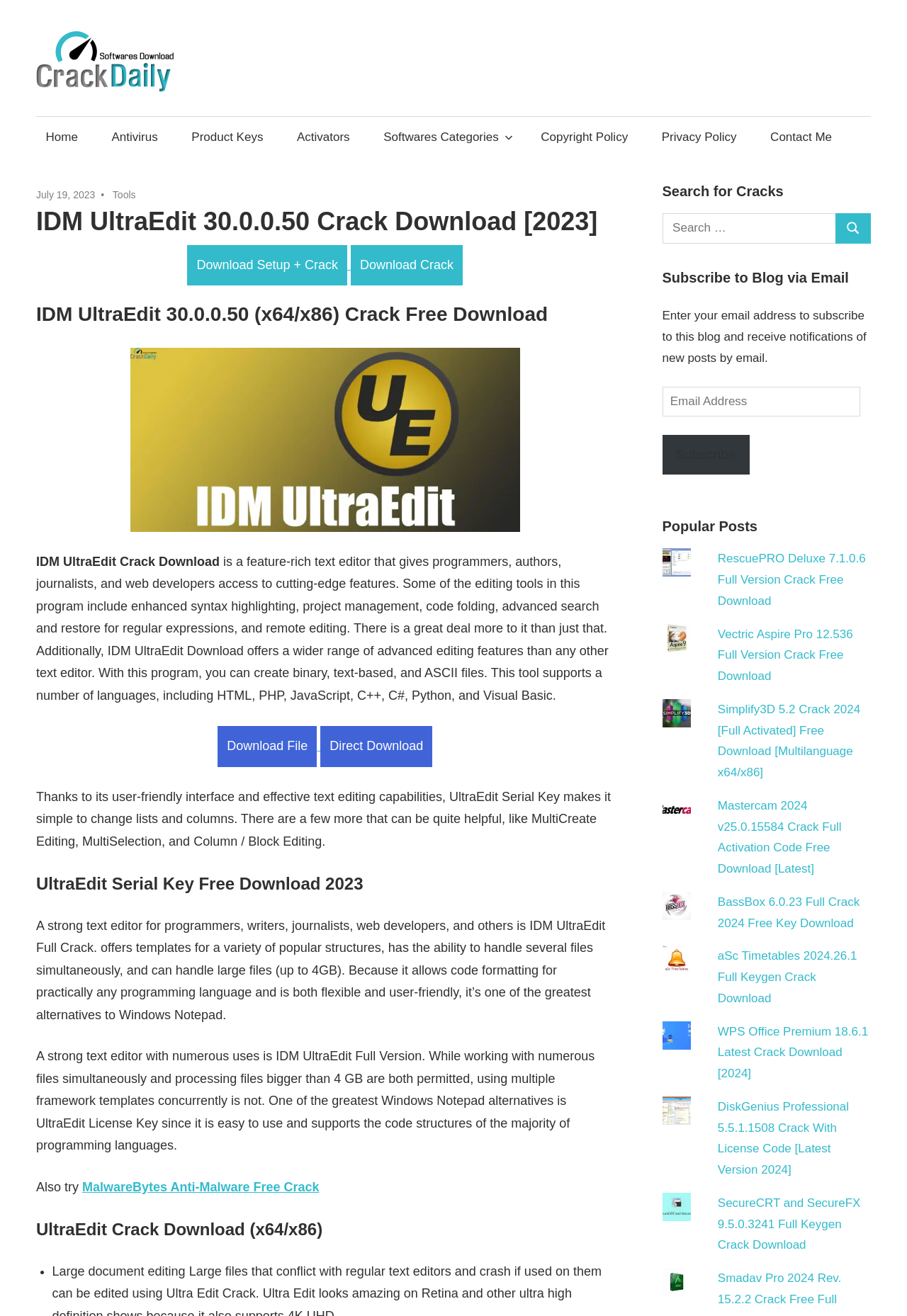Locate the bounding box coordinates of the element that should be clicked to fulfill the instruction: "Search for cracks".

[0.73, 0.162, 0.96, 0.185]